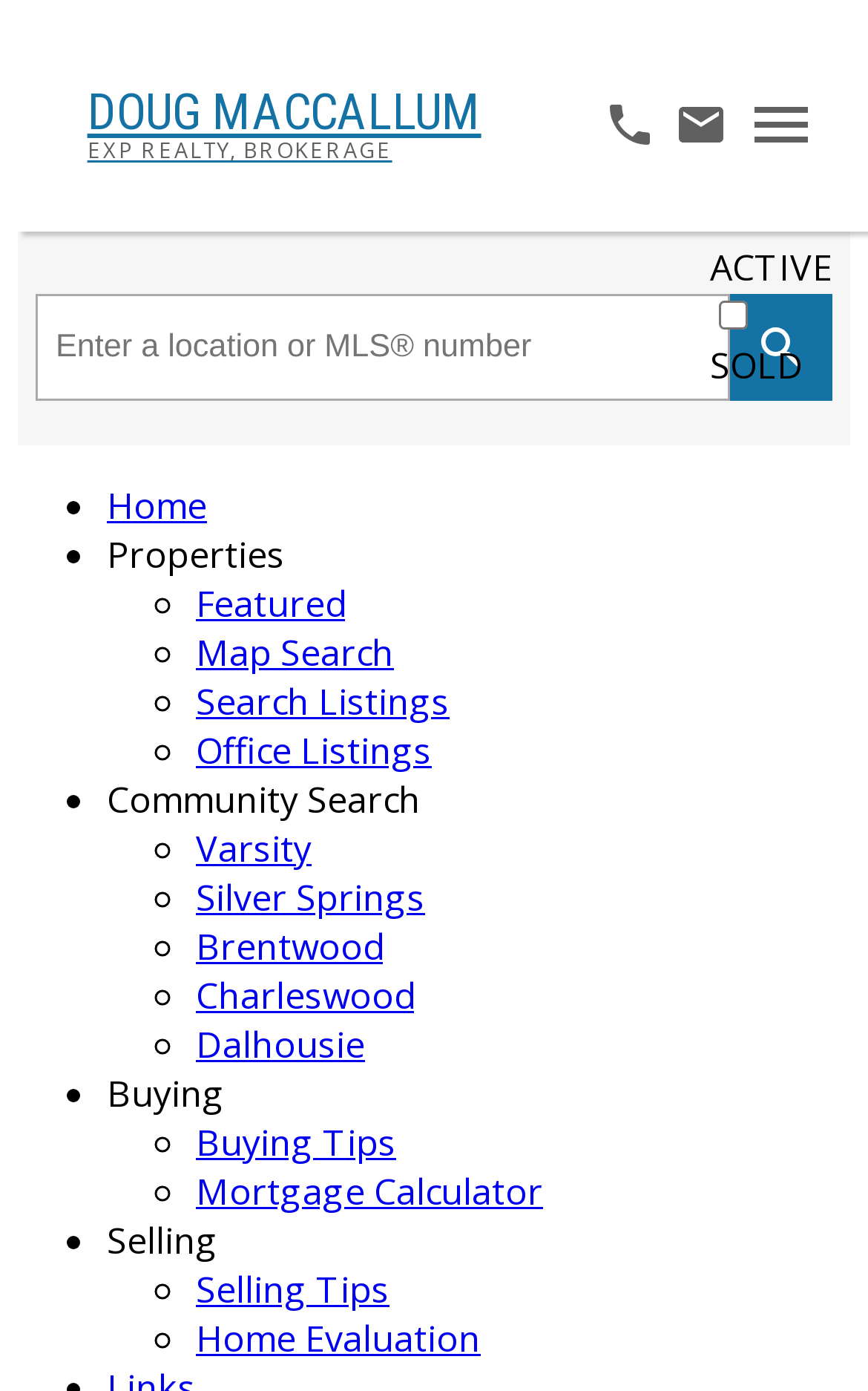Offer a meticulous description of the webpage's structure and content.

The webpage is about Doug MacCallum, a real estate agent in Calgary, AB. At the top, there is a header section with three links: "DOUG MACCALLUM EXP REALTY, BROKERAGE", an empty link, and another empty link. Each of these links has an associated image. 

Below the header, there are two sections. On the left, there is a menu with several options, including "Home", "Properties", "Community Search", "Buying", and "Selling". Each of these options has a dropdown menu with more specific choices, such as "Featured", "Map Search", and "Search Listings" under "Properties", and "Varsity", "Silver Springs", and "Brentwood" under "Community Search". 

On the right, there is a search bar with a label "Enter a location or MLS® number" and a button with an image. Above the search bar, there are two static text elements: "ACTIVE" and "SOLD", with a checkbox in between. 

The overall layout is organized, with clear sections and menus that allow users to navigate the website easily.